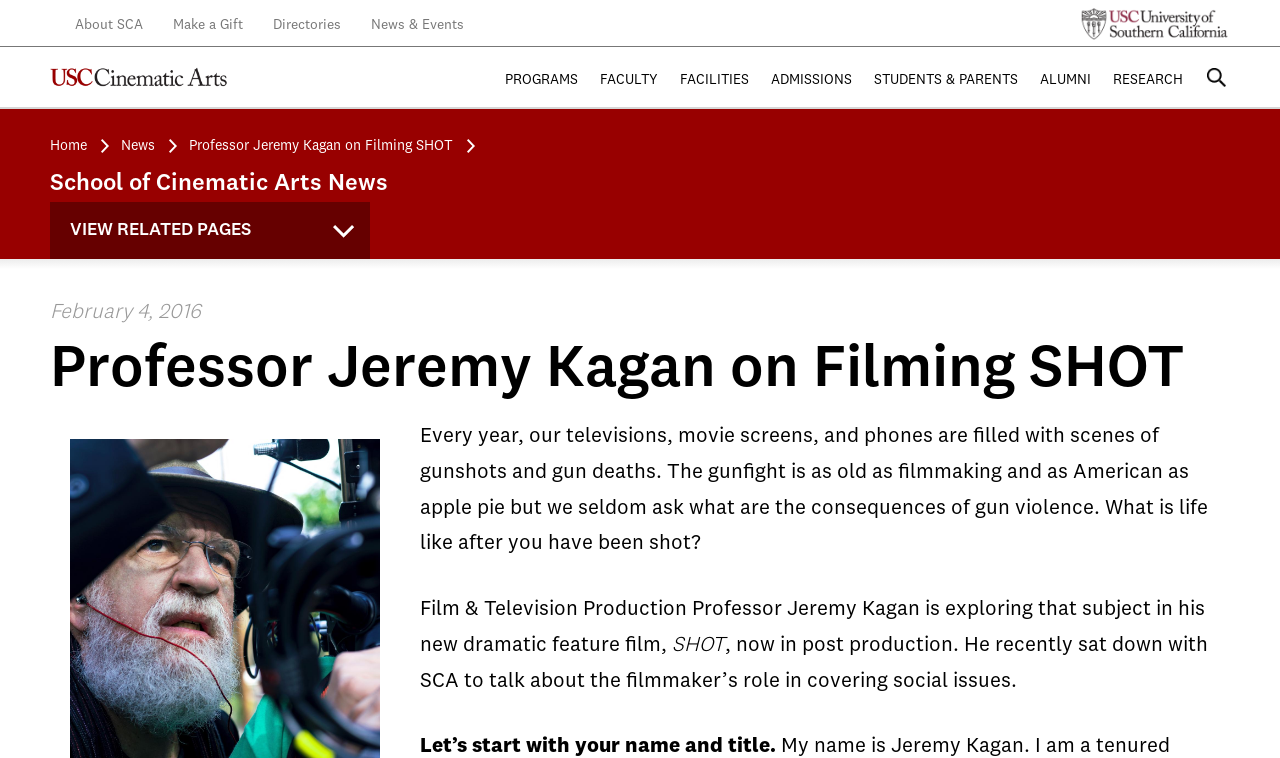Review the image closely and give a comprehensive answer to the question: How many main navigation links are there?

I determined the answer by looking at the link elements 'About SCA', 'Make a Gift', 'Directories', 'News & Events', 'PROGRAMS', 'FACULTY', and 'FACILITIES' which are likely to be the main navigation links.